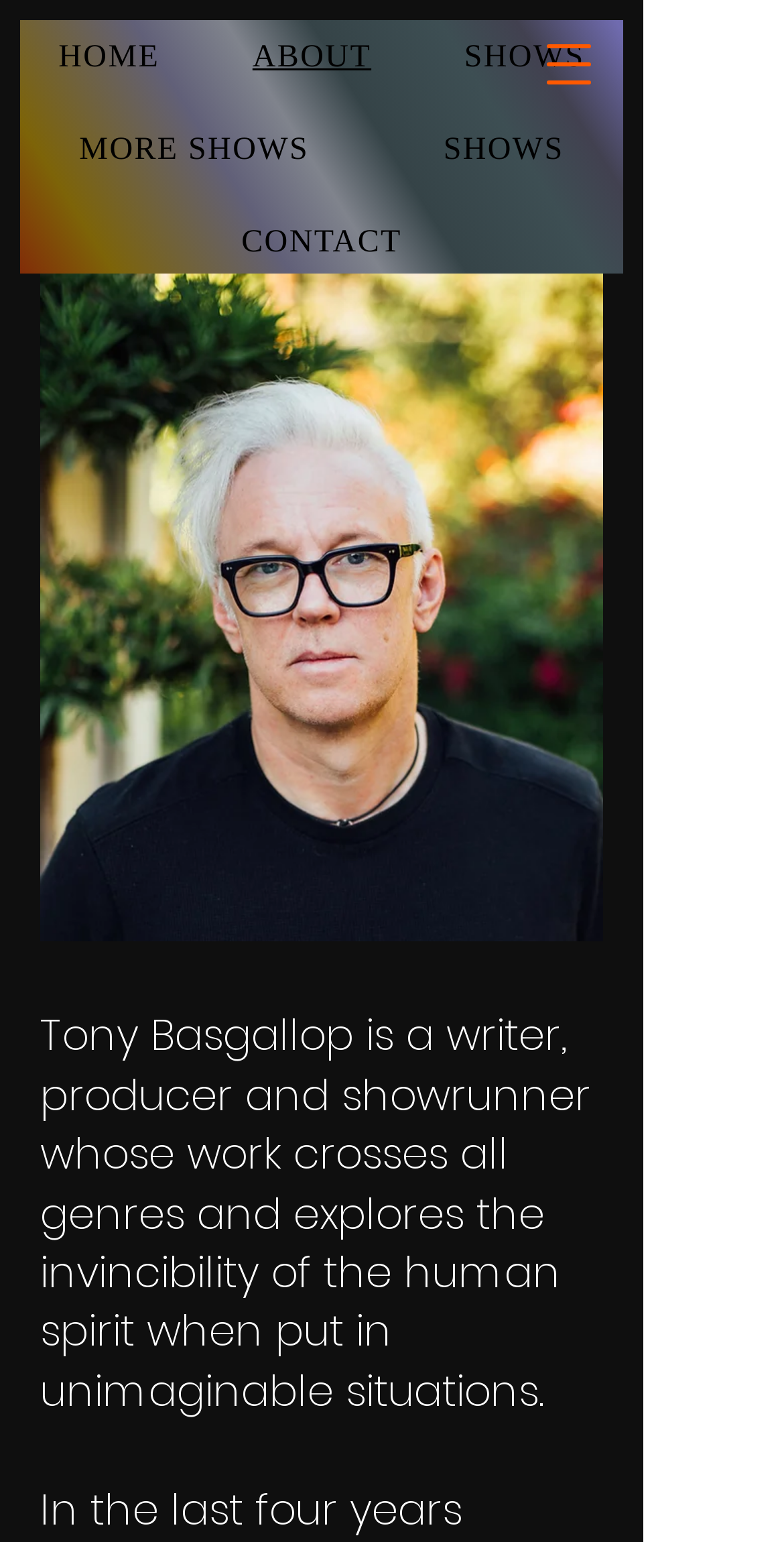What is Tony Basgallop's profession?
Look at the screenshot and respond with one word or a short phrase.

writer, producer and showrunner